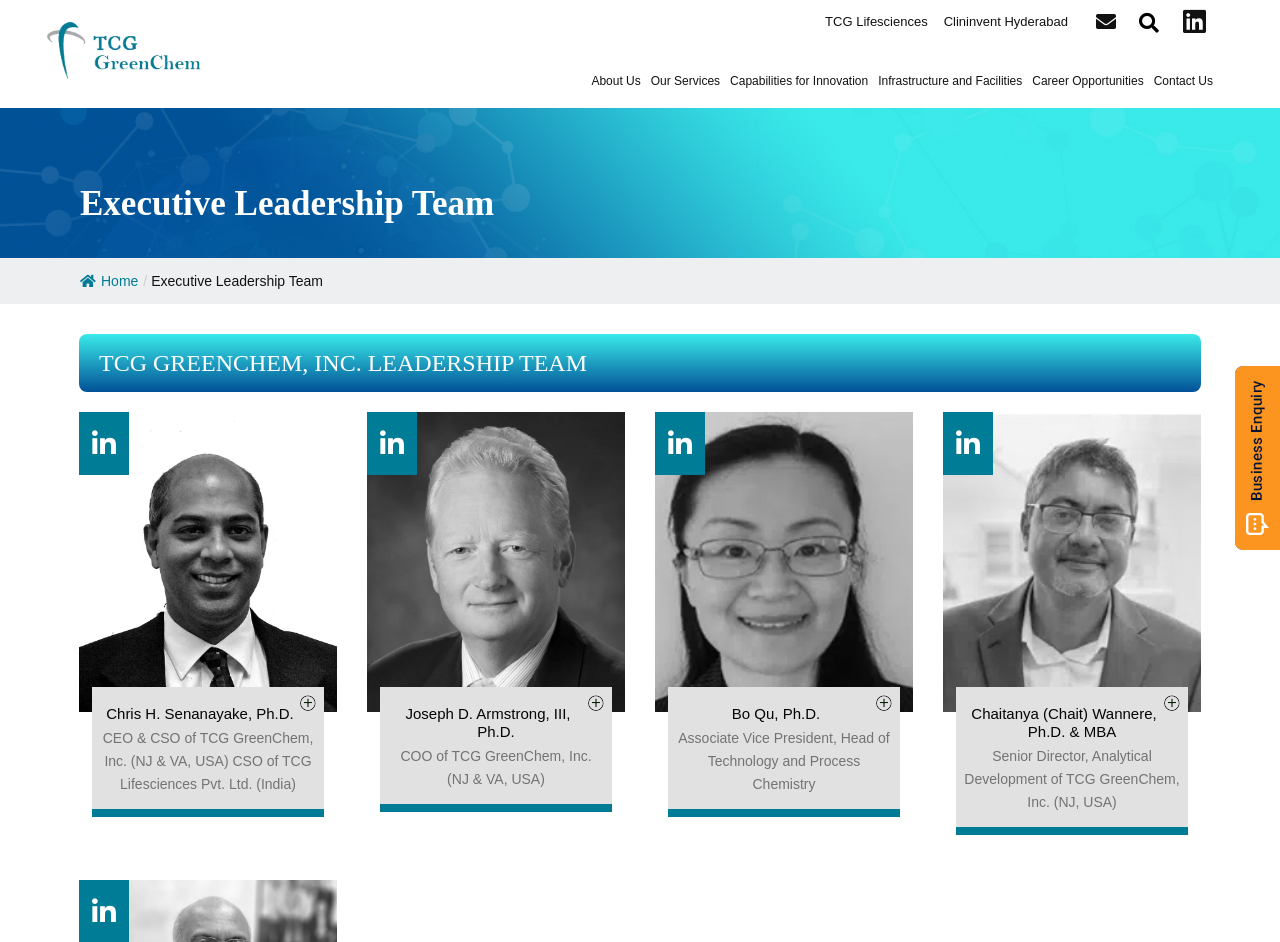Reply to the question with a brief word or phrase: What is the name of the CEO of TCG GreenChem, Inc.?

Chris H. Senanayake, Ph.D.